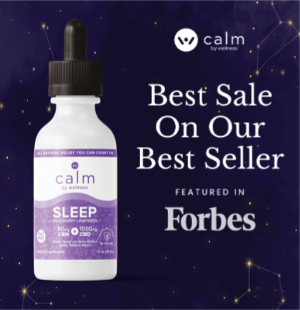Provide your answer to the question using just one word or phrase: What is the amount of CBD in the Sleep Oil Tincture?

100mg